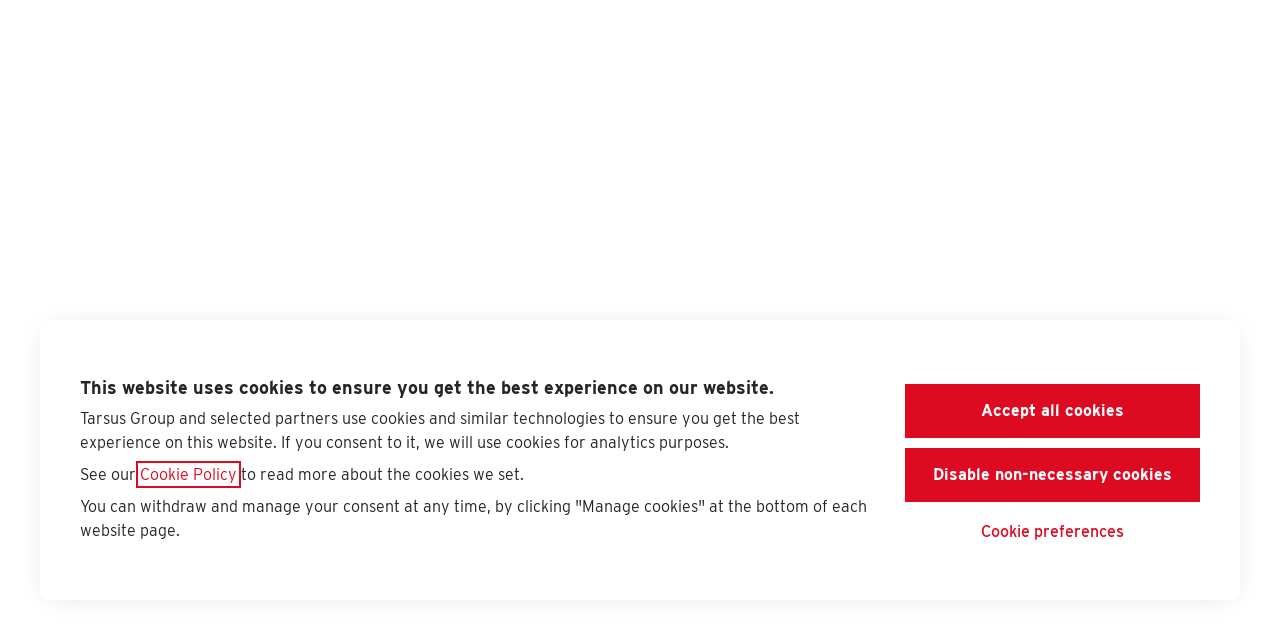Using the provided description: "Cookie Policy", find the bounding box coordinates of the corresponding UI element. The output should be four float numbers between 0 and 1, in the format [left, top, right, bottom].

[0.109, 0.726, 0.185, 0.756]